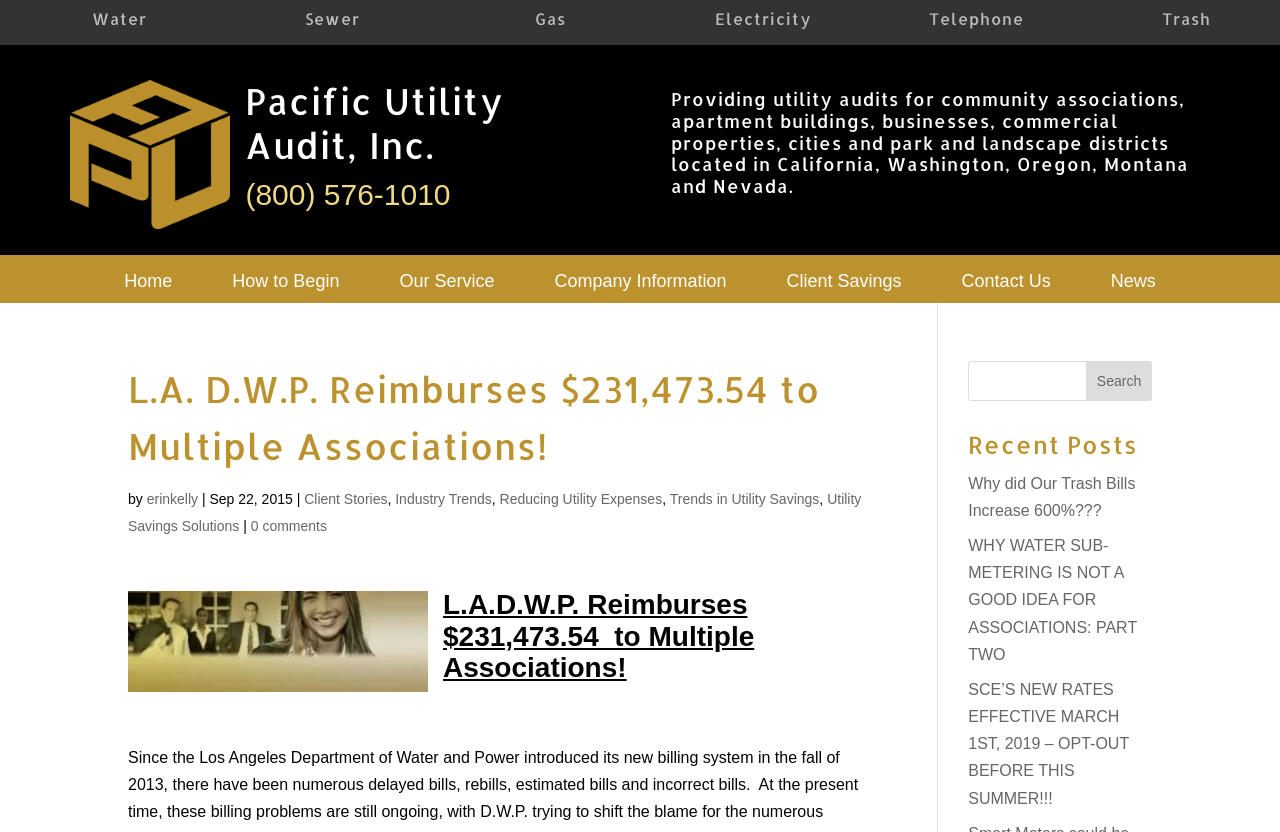Please determine the bounding box coordinates of the area that needs to be clicked to complete this task: 'Search for something'. The coordinates must be four float numbers between 0 and 1, formatted as [left, top, right, bottom].

[0.756, 0.434, 0.9, 0.482]